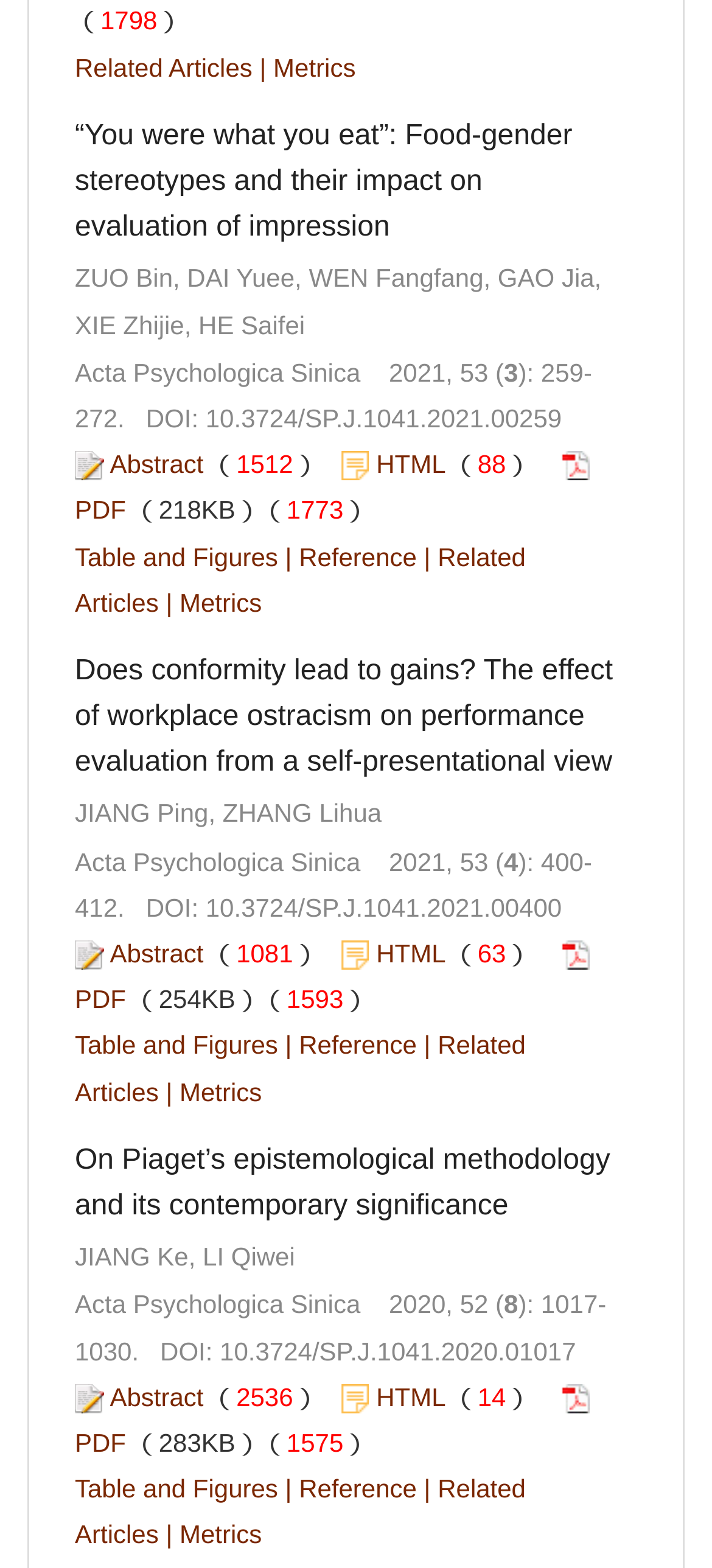What is the title of the second article?
Answer the question with a thorough and detailed explanation.

I looked at the second LayoutTableCell element and found the title of the article in the text content of the element.